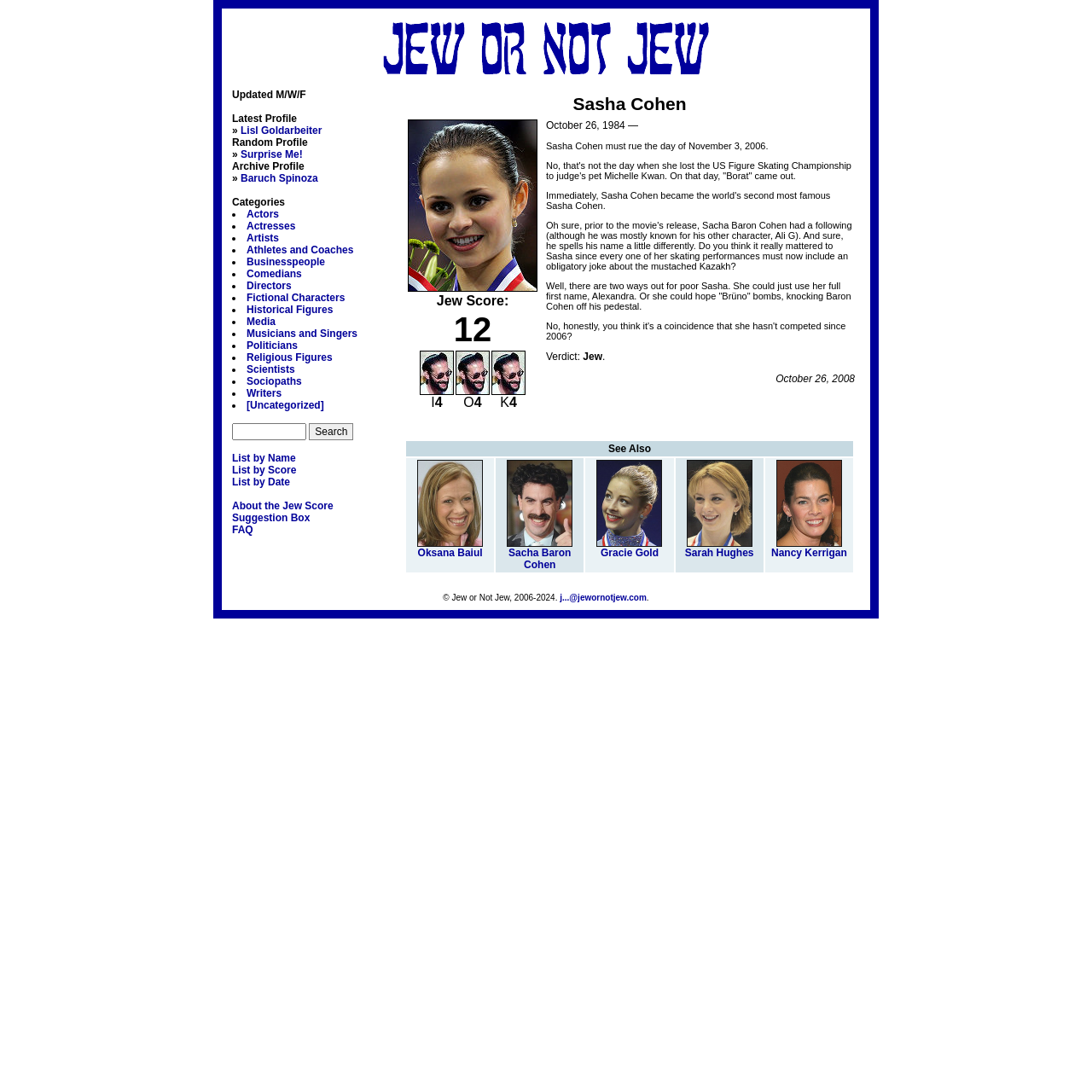Refer to the image and offer a detailed explanation in response to the question: What is the date when Sasha Cohen's skating performances must have included an obligatory joke about the mustached Kazakh?

The text mentions that after the release of the movie 'Borat' on November 3, 2006, Sasha Cohen's skating performances must have included an obligatory joke about the mustached Kazakh, referring to Sacha Baron Cohen's character.